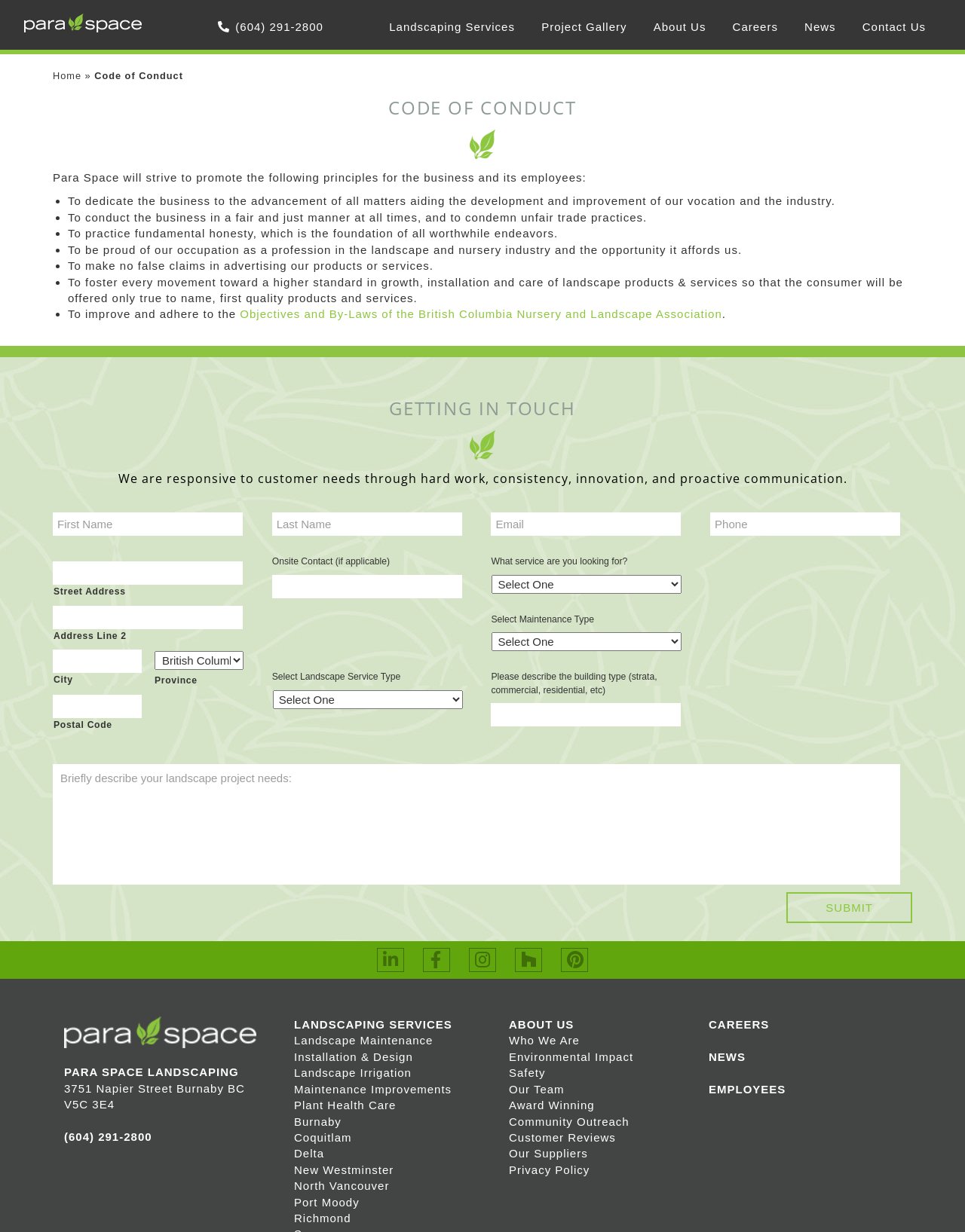What is the company's phone number?
Can you offer a detailed and complete answer to this question?

The company's phone number can be found in the top right corner of the webpage, as well as in the footer section, which is (604) 291-2800.